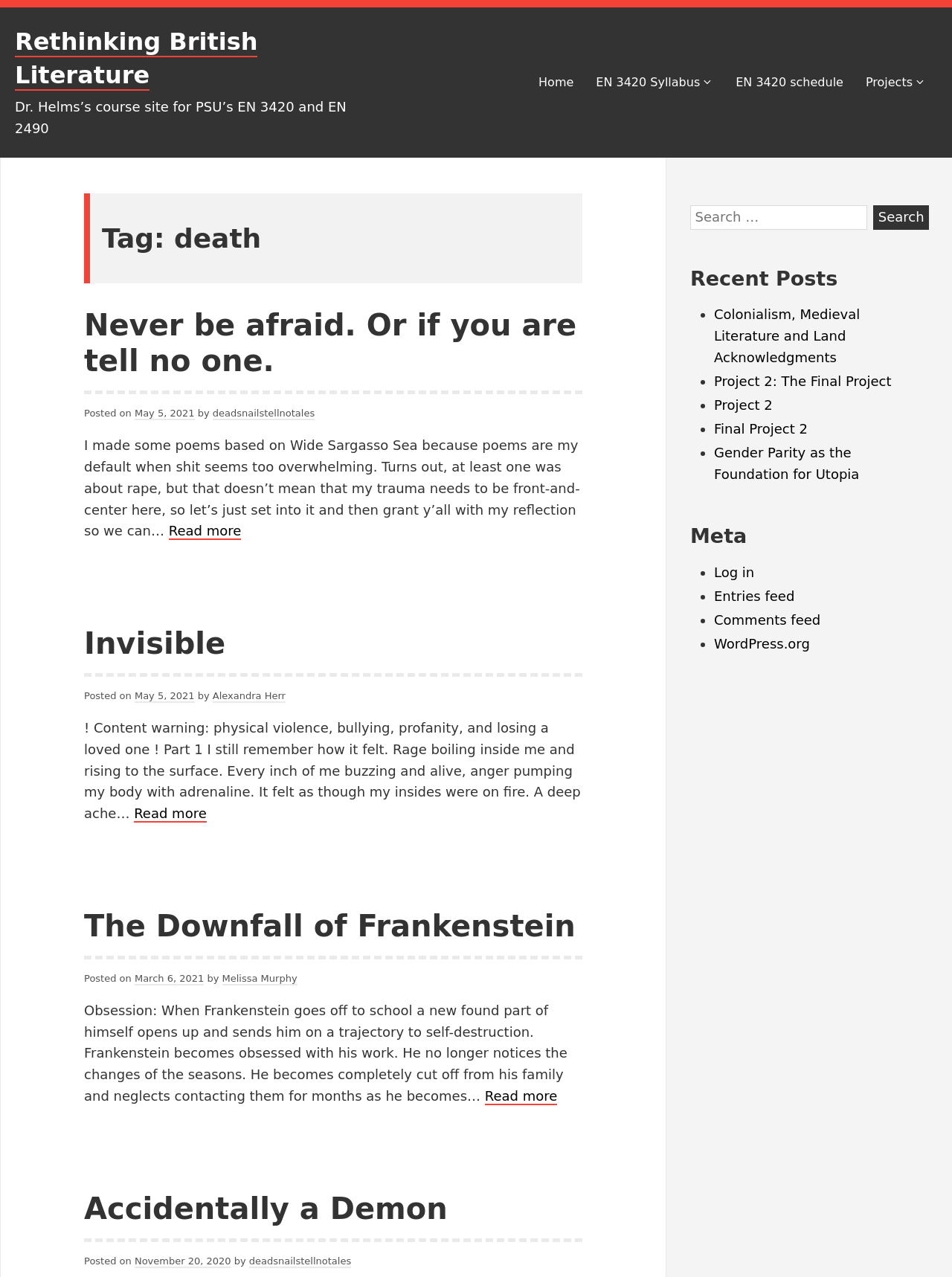Provide a comprehensive description of the webpage.

This webpage is a course site for PSU's EN 3420 and EN 2490, created by Dr. Helms. At the top, there is a primary menu with links to "Home", "EN 3420 Syllabus", "EN 3420 schedule", "Projects", and more. Below the menu, there is a header with the tag "death". 

The main content of the page is divided into several articles, each with a heading, posted date, author, and text. The first article is titled "Never be afraid. Or if you are tell no one." and has a link to read more. The second article is titled "Invisible" and also has a link to read more. The third article is titled "The Downfall of Frankenstein" and has a link to read more. There are more articles below, including "Accidentally a Demon".

On the right side of the page, there is a search bar with a button to search for specific content. Below the search bar, there is a section titled "Recent Posts" with a list of links to recent posts, including "Colonialism, Medieval Literature and Land Acknowledgments", "Project 2: The Final Project", and more. Further down, there is a section titled "Meta" with links to "Log in", "Entries feed", "Comments feed", and "WordPress.org". At the very bottom of the page, there is a link to "Skip to footer".